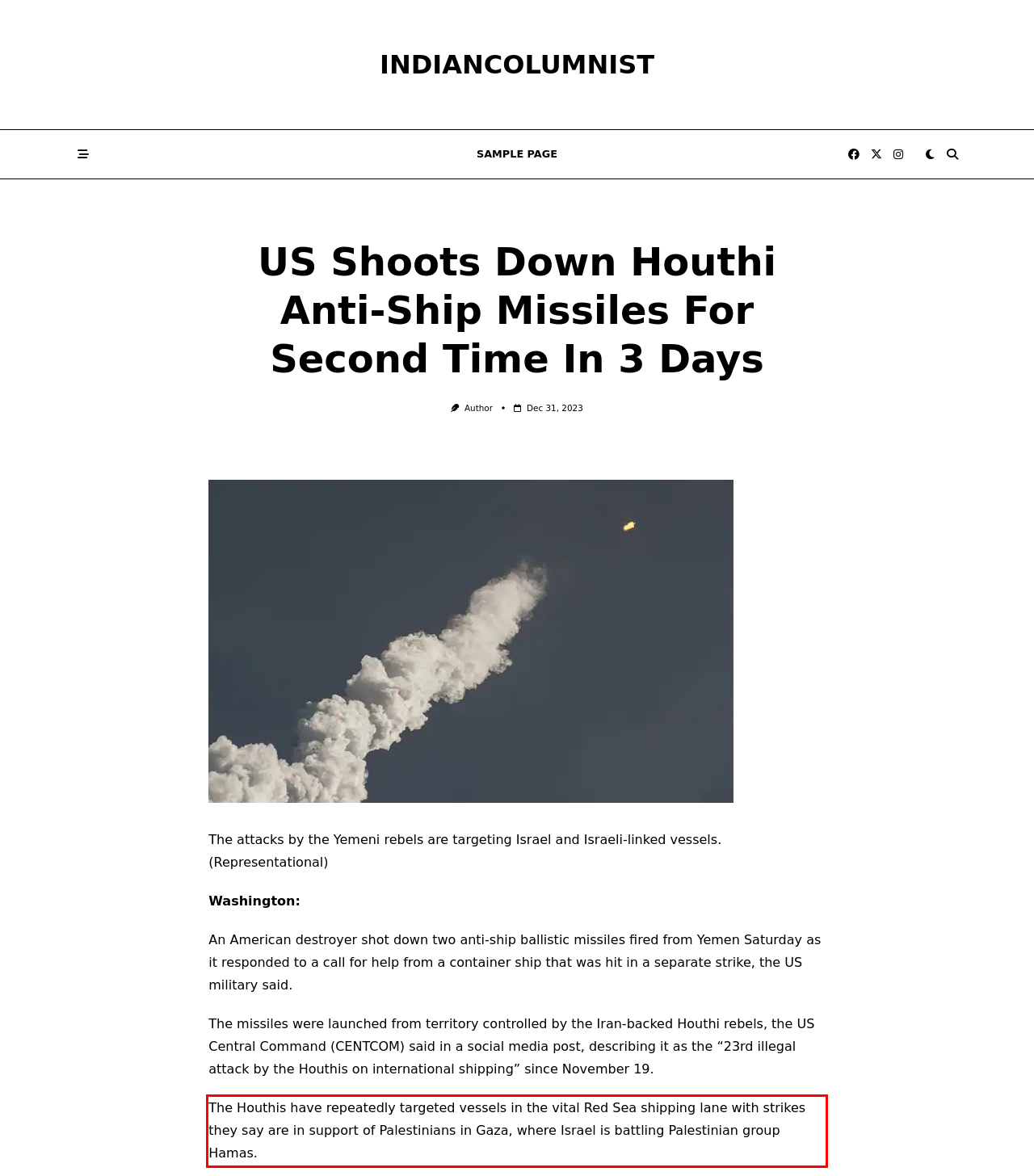Given a webpage screenshot, identify the text inside the red bounding box using OCR and extract it.

The Houthis have repeatedly targeted vessels in the vital Red Sea shipping lane with strikes they say are in support of Palestinians in Gaza, where Israel is battling Palestinian group Hamas.